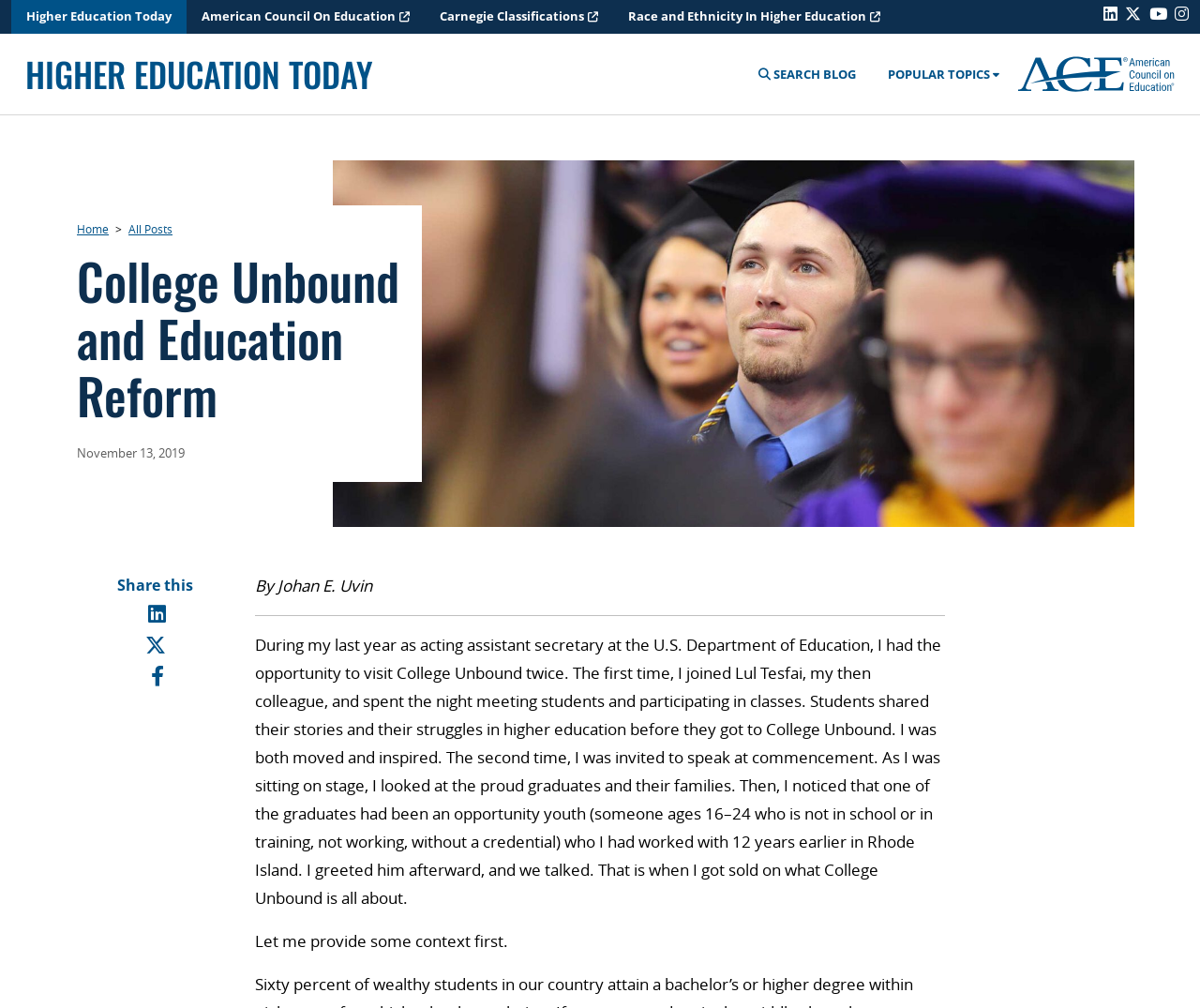What is the name of the author of the article?
Using the details shown in the screenshot, provide a comprehensive answer to the question.

I found the author's name by looking at the text 'By Johan E. Uvin' which is located below the title of the article.